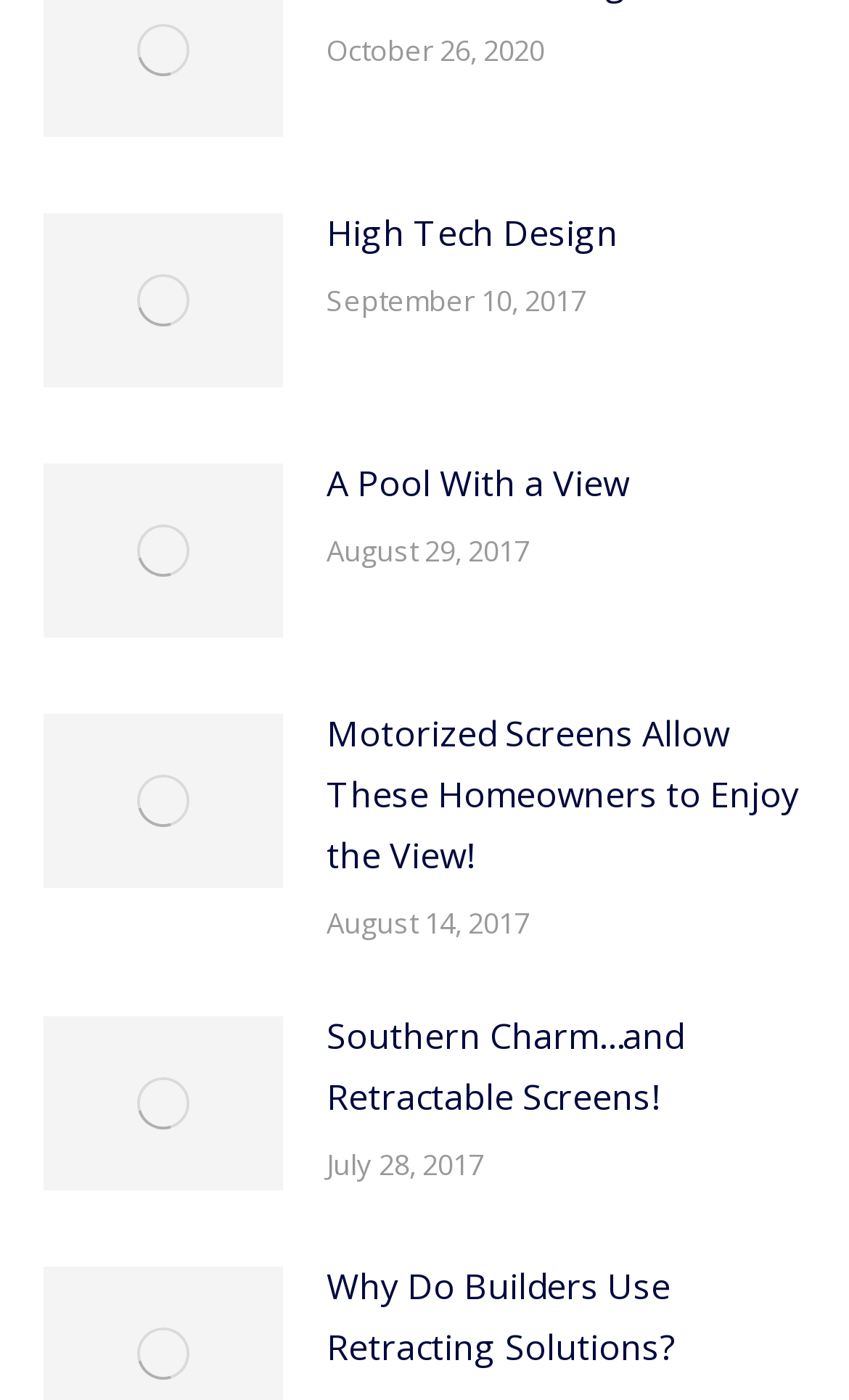Please locate the bounding box coordinates of the element that should be clicked to achieve the given instruction: "read article about Motorized Screens Allow These Homeowners to Enjoy the View!".

[0.385, 0.502, 0.949, 0.633]